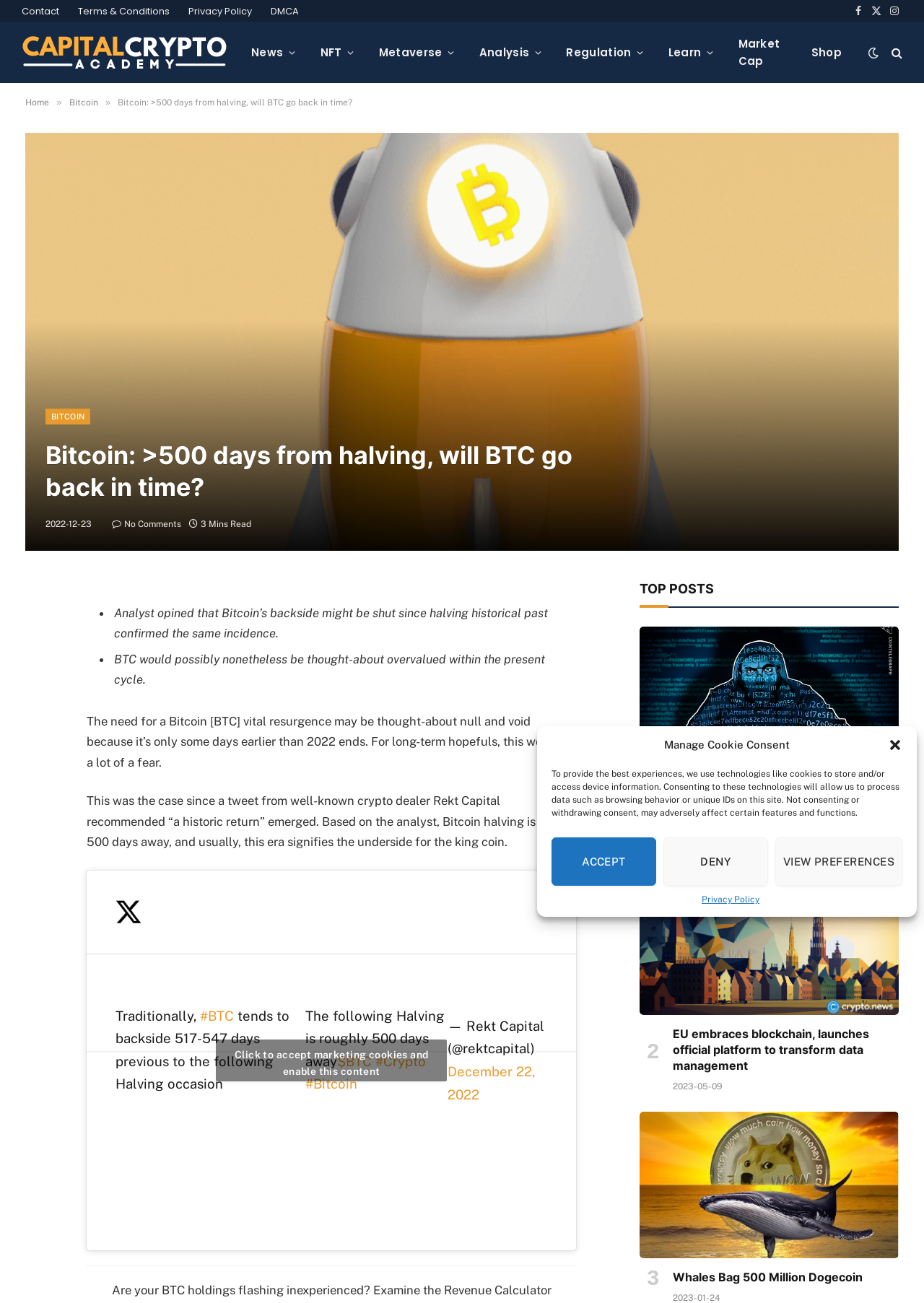Determine the bounding box coordinates for the area you should click to complete the following instruction: "Check the Revenue Calculator".

[0.48, 0.963, 0.597, 0.974]